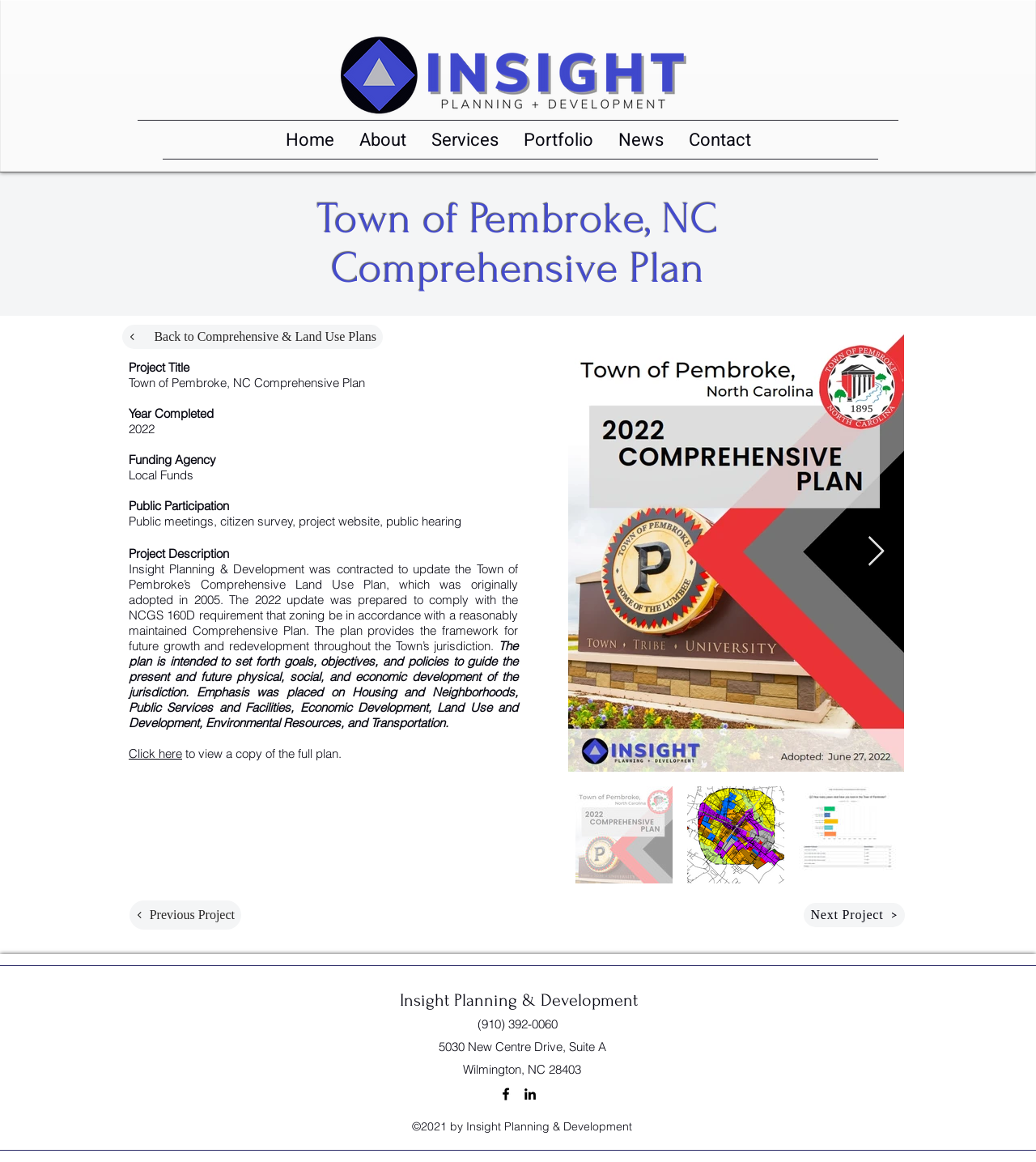Specify the bounding box coordinates of the area that needs to be clicked to achieve the following instruction: "View the full plan".

[0.124, 0.642, 0.176, 0.655]